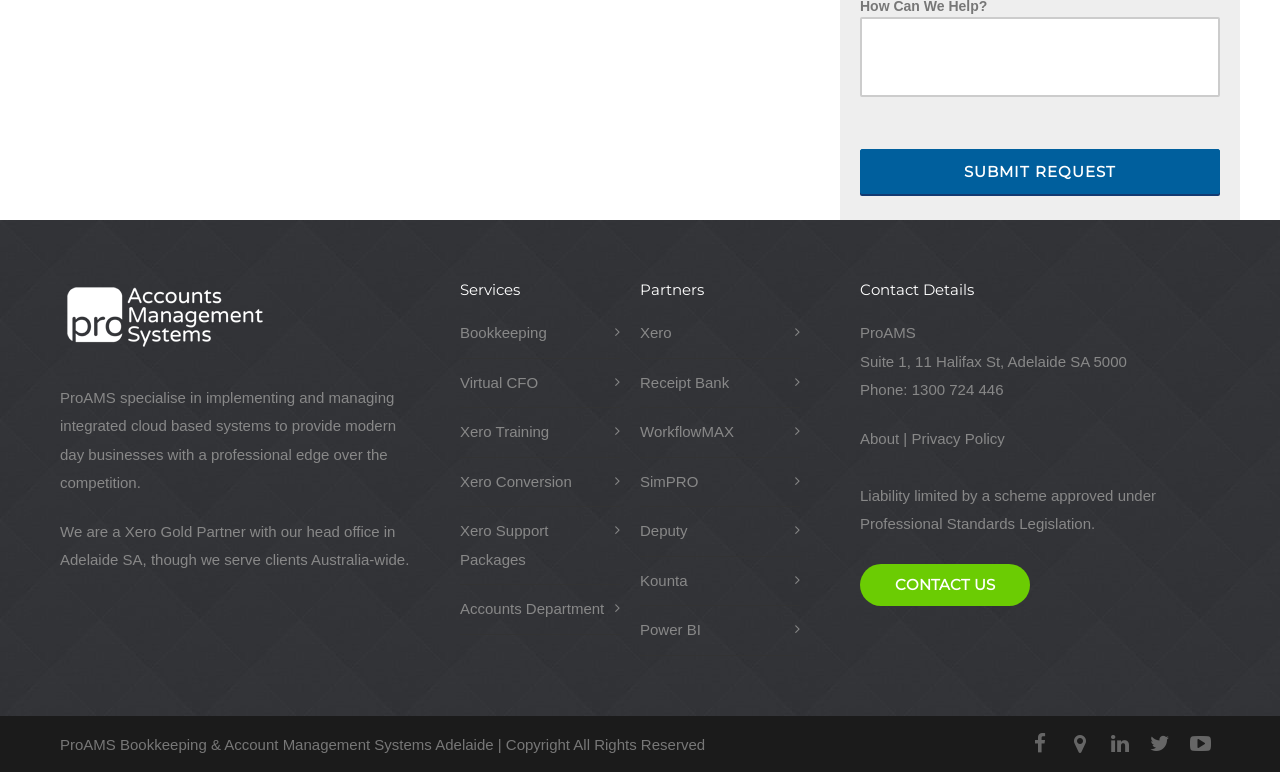Locate the bounding box coordinates of the region to be clicked to comply with the following instruction: "Submit a request". The coordinates must be four float numbers between 0 and 1, in the form [left, top, right, bottom].

[0.672, 0.194, 0.953, 0.252]